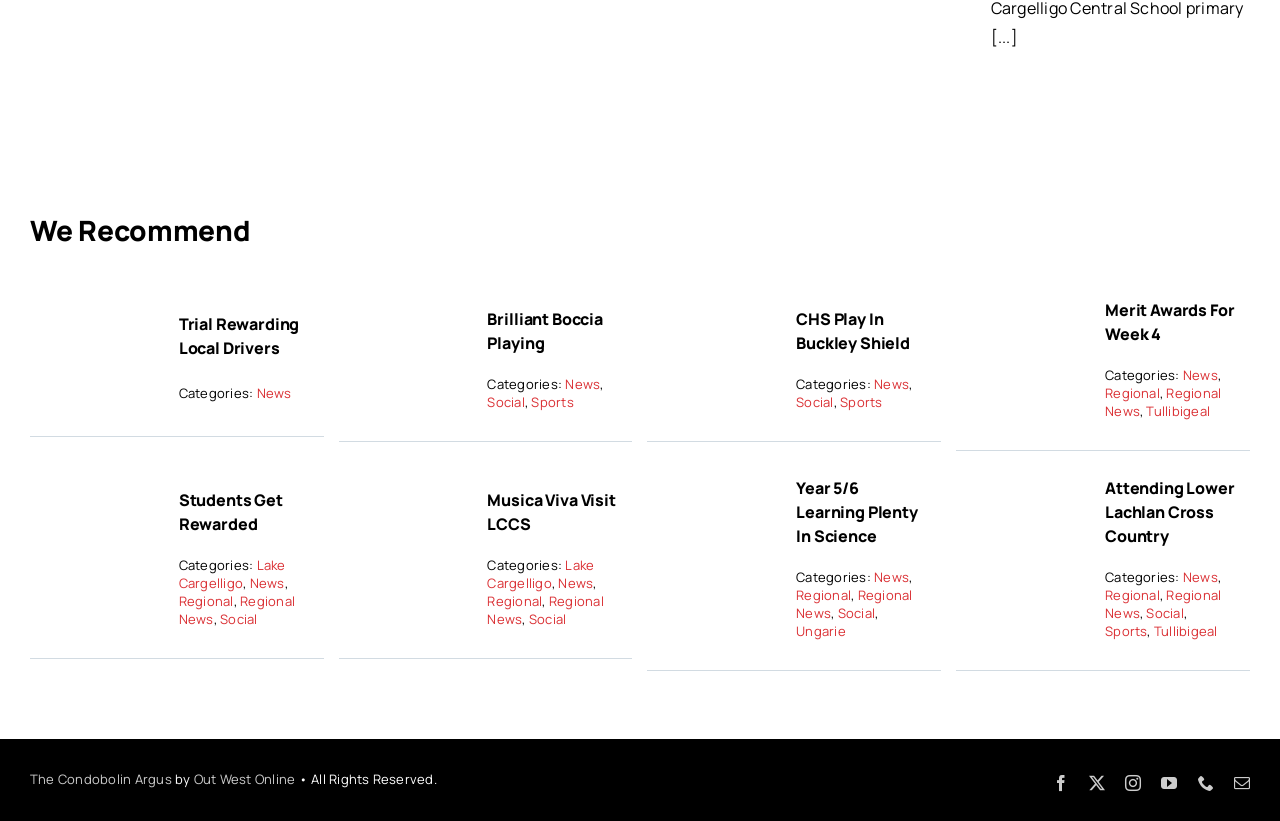What is the title of the article with the image at the top right corner?
Look at the screenshot and respond with a single word or phrase.

Merit Awards For Week 4